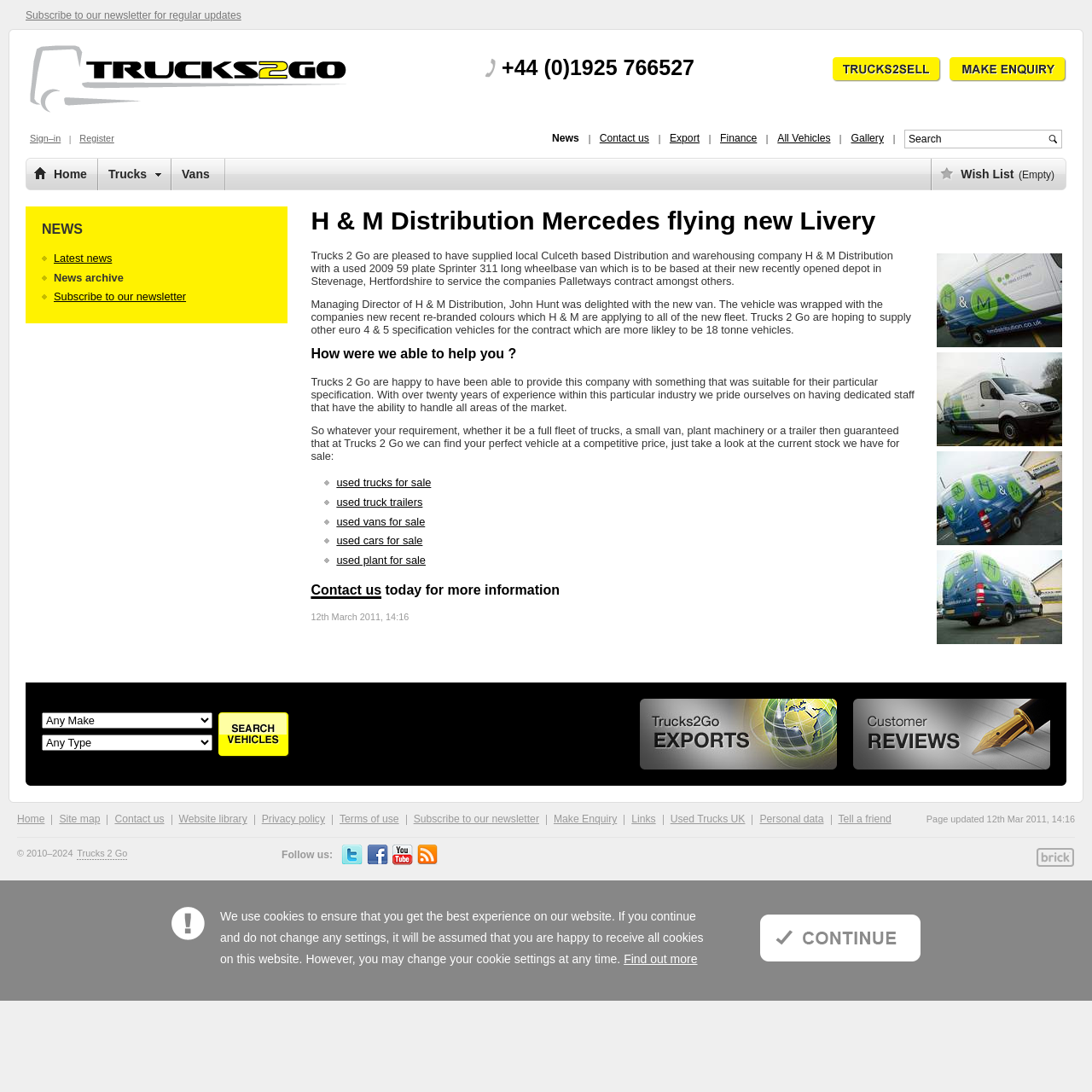Is there a search function on the page?
Refer to the image and provide a concise answer in one word or phrase.

Yes